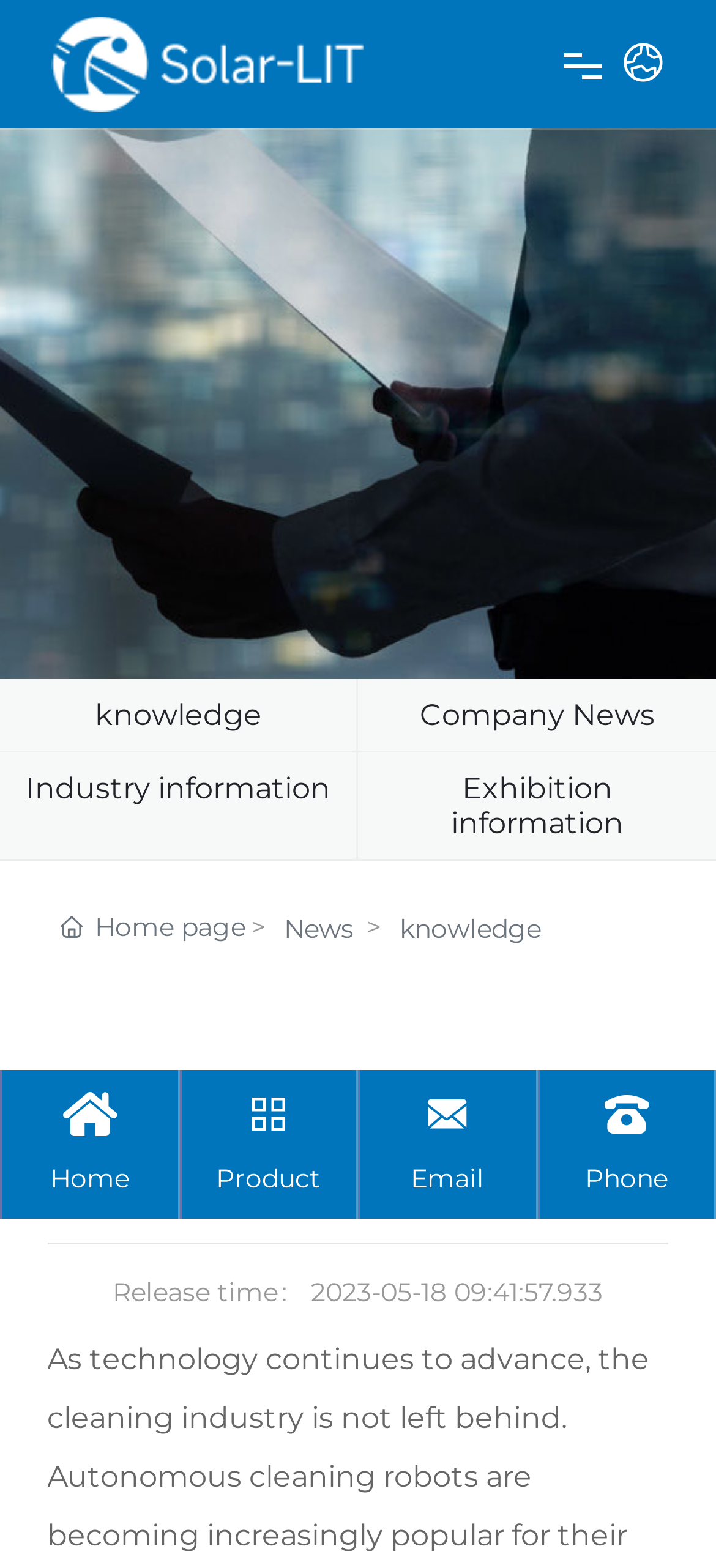Find the bounding box coordinates for the UI element that matches this description: "knowledge".

[0.0, 0.433, 0.497, 0.479]